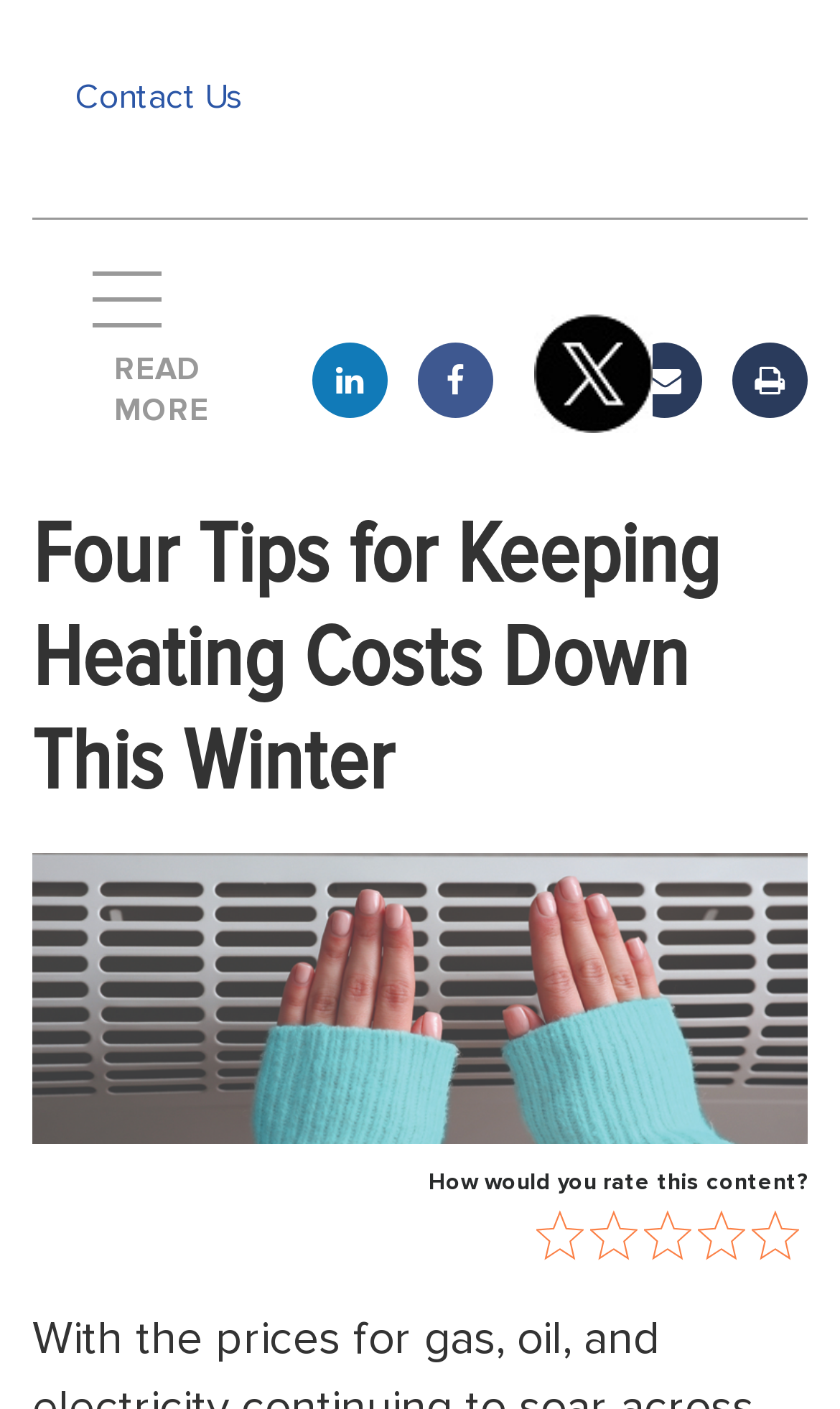What is the rating prompt asking about?
Give a single word or phrase as your answer by examining the image.

Content rating